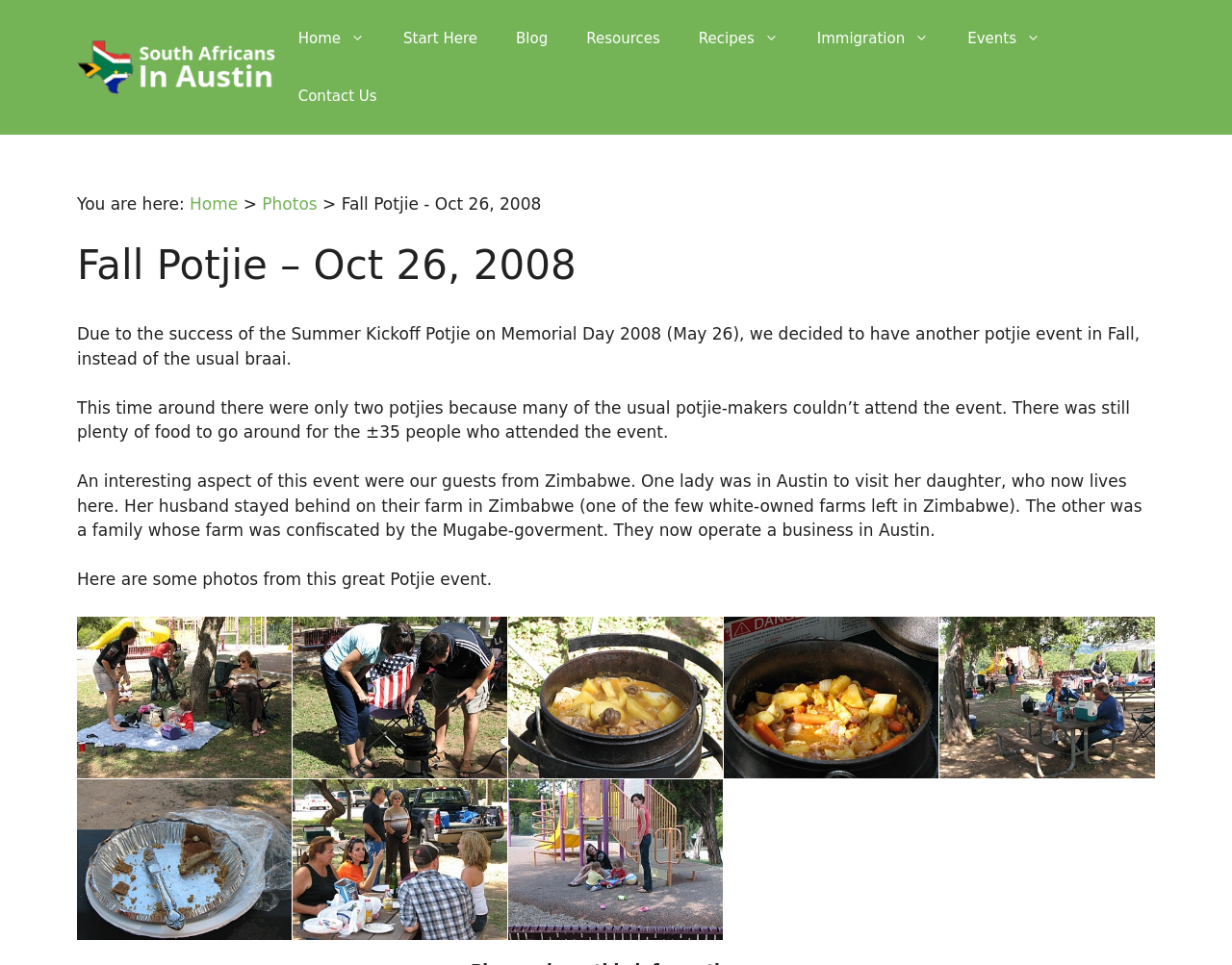How many images are on this webpage?
Using the image, provide a concise answer in one word or a short phrase.

11